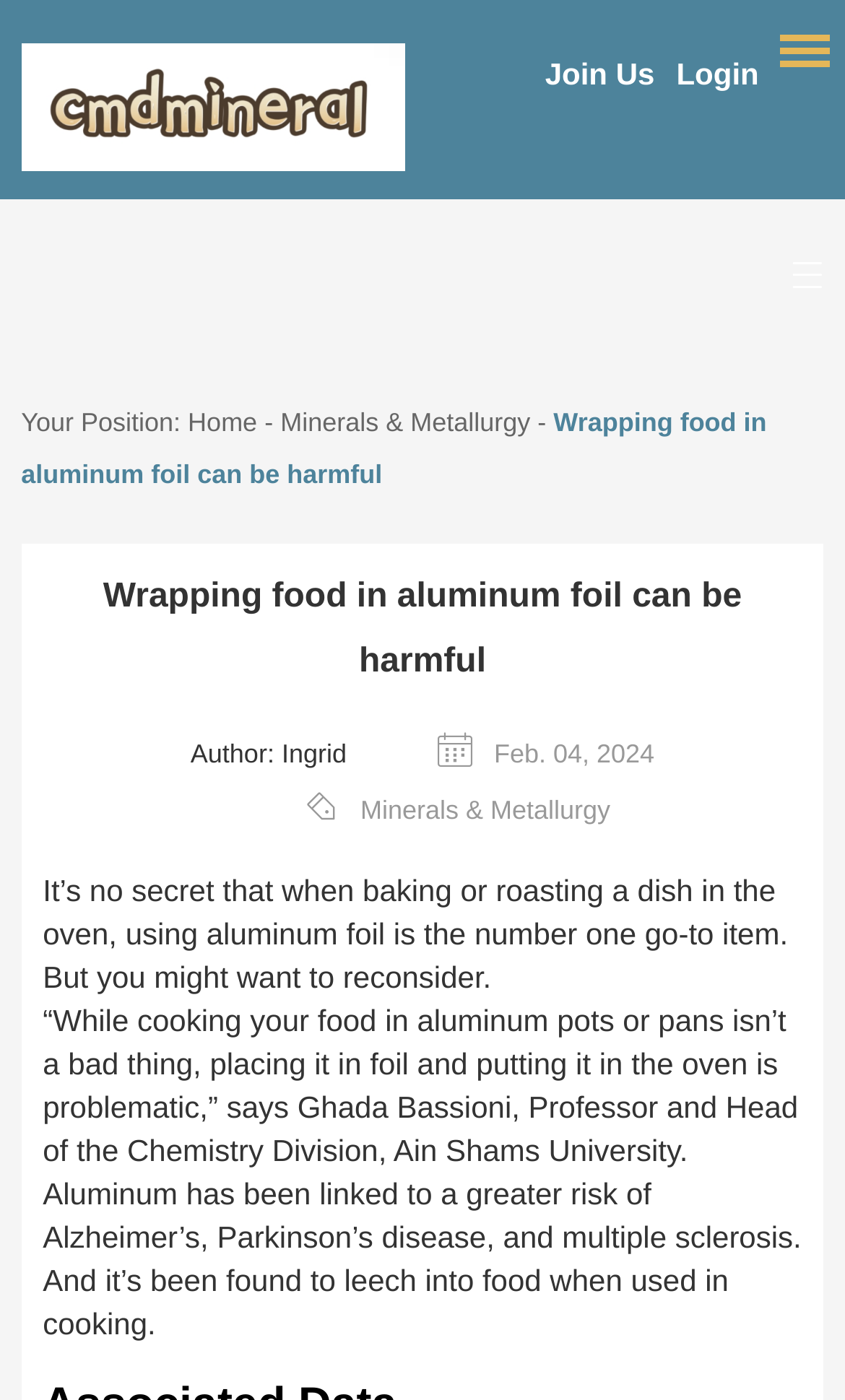Please answer the following question using a single word or phrase: 
Who is the author of this article?

Ingrid